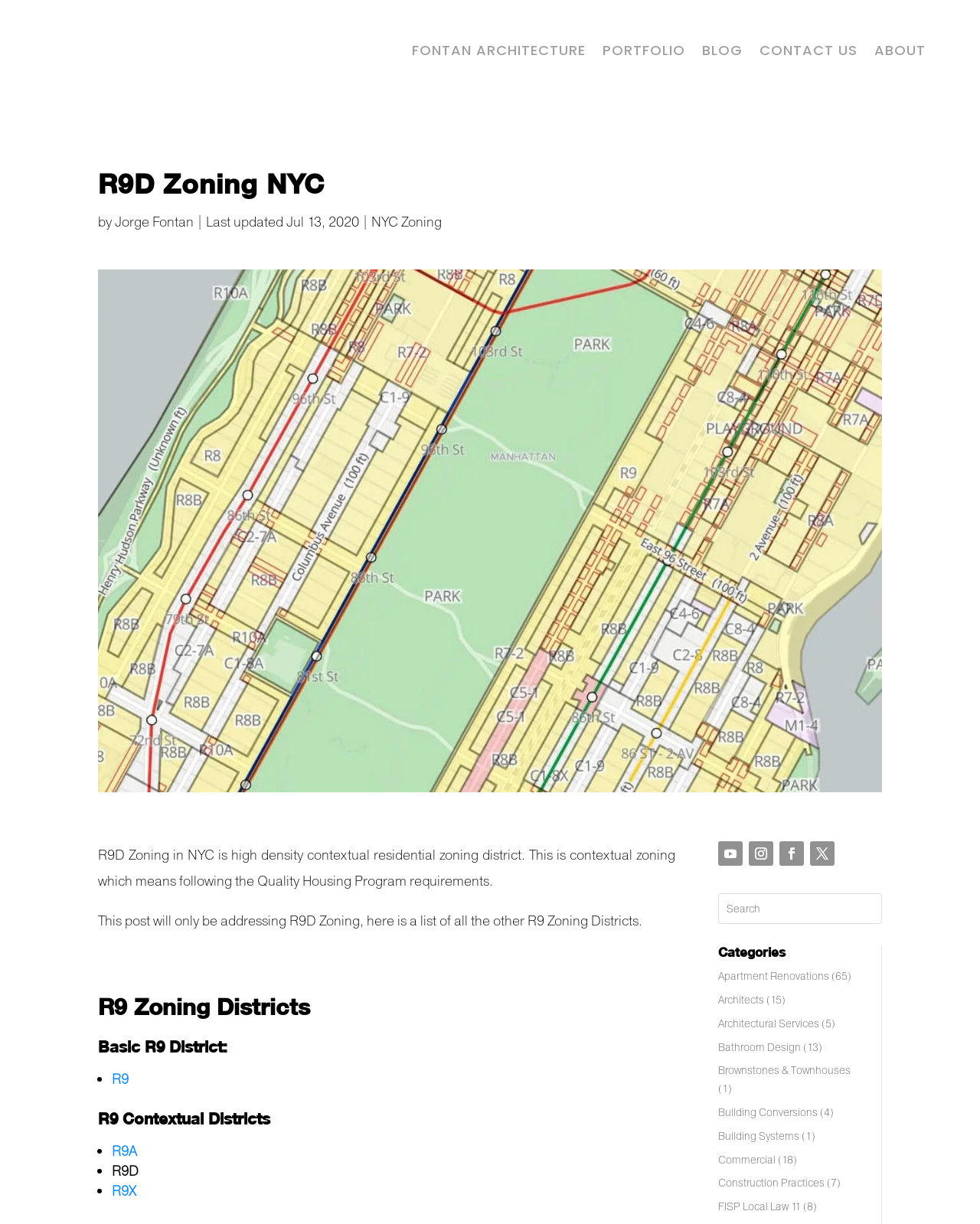Please identify the bounding box coordinates of the element's region that should be clicked to execute the following instruction: "Search for something". The bounding box coordinates must be four float numbers between 0 and 1, i.e., [left, top, right, bottom].

[0.734, 0.73, 0.899, 0.754]